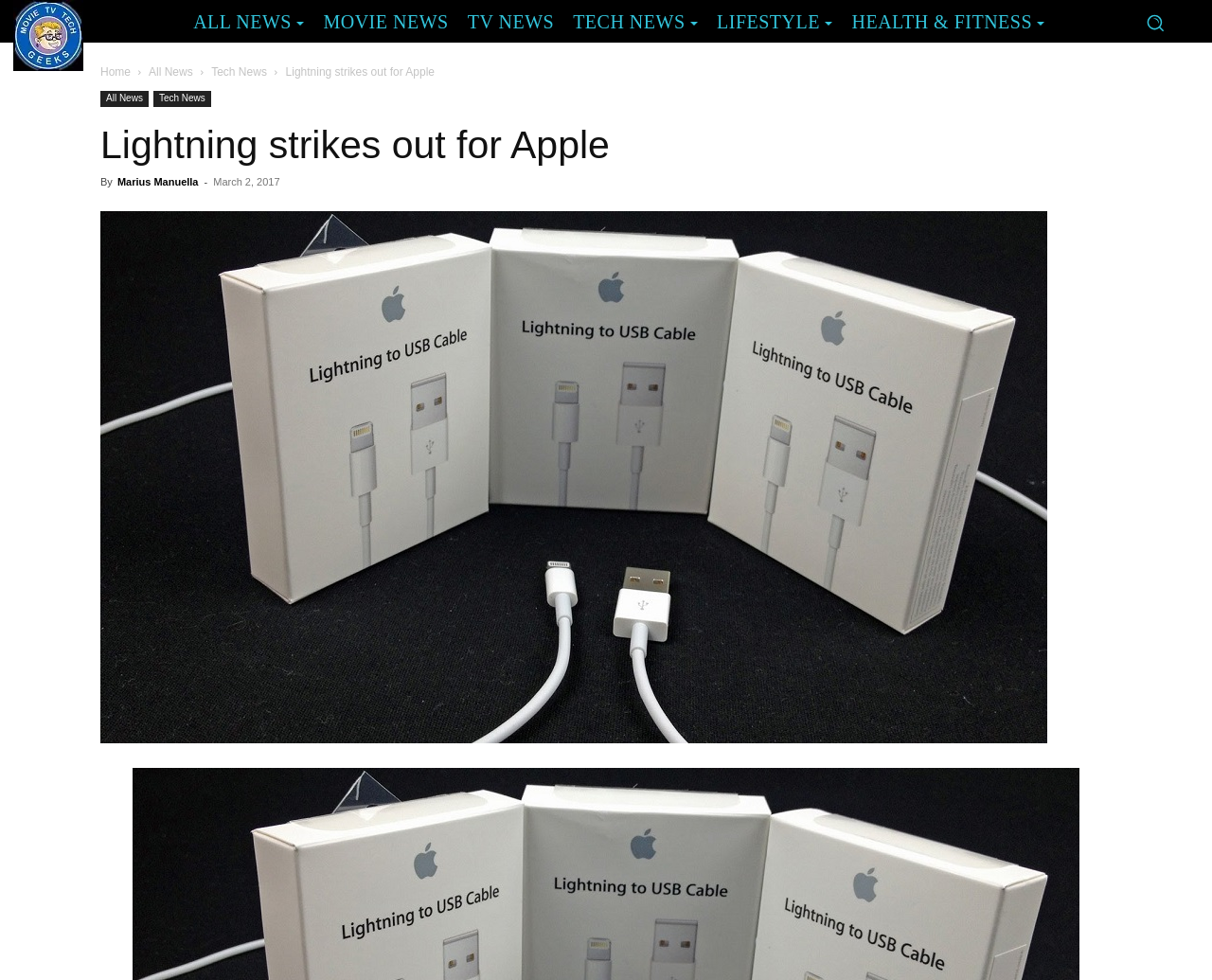Locate the bounding box of the UI element with the following description: "All News".

[0.152, 0.005, 0.259, 0.038]